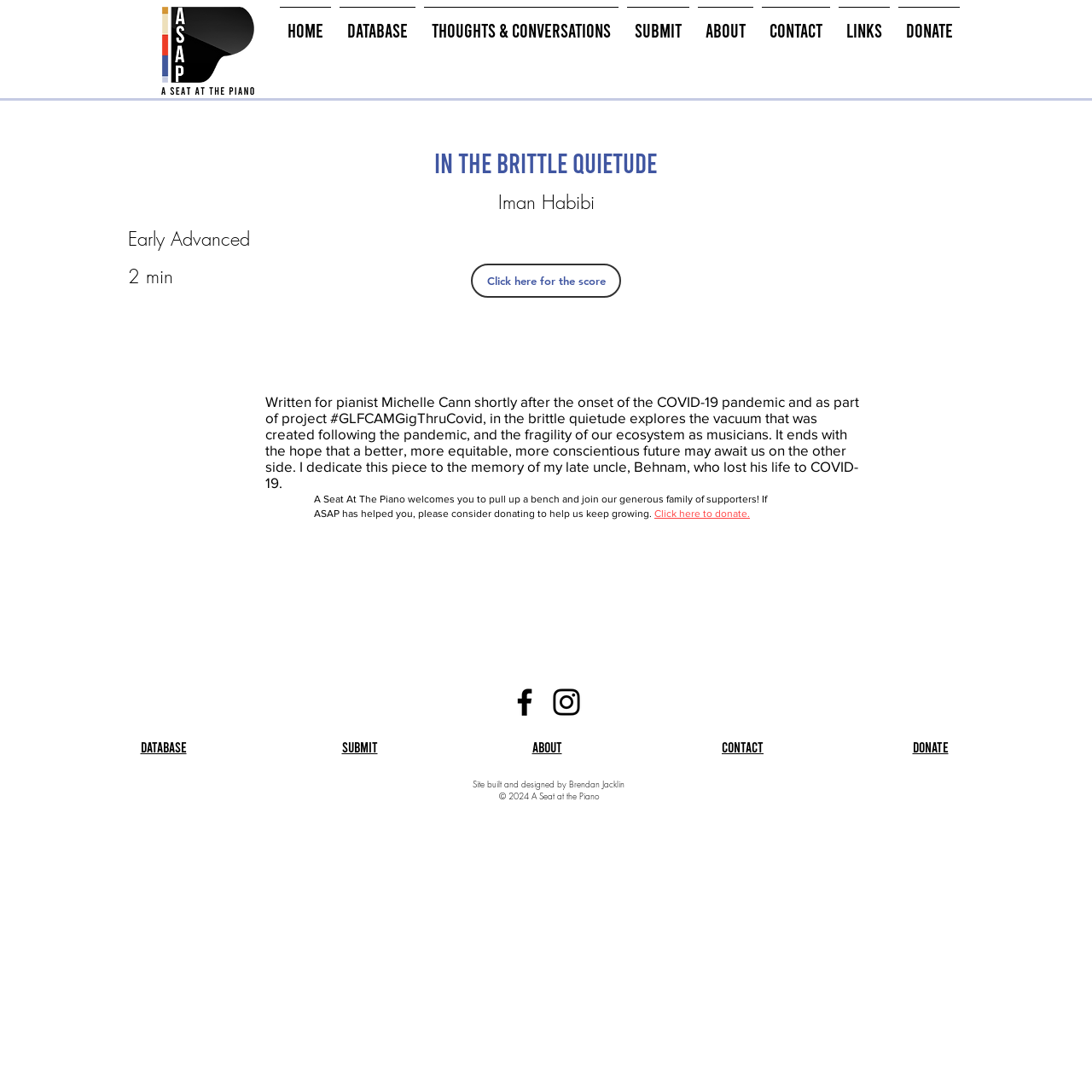Given the element description "HOME", identify the bounding box of the corresponding UI element.

[0.252, 0.006, 0.307, 0.035]